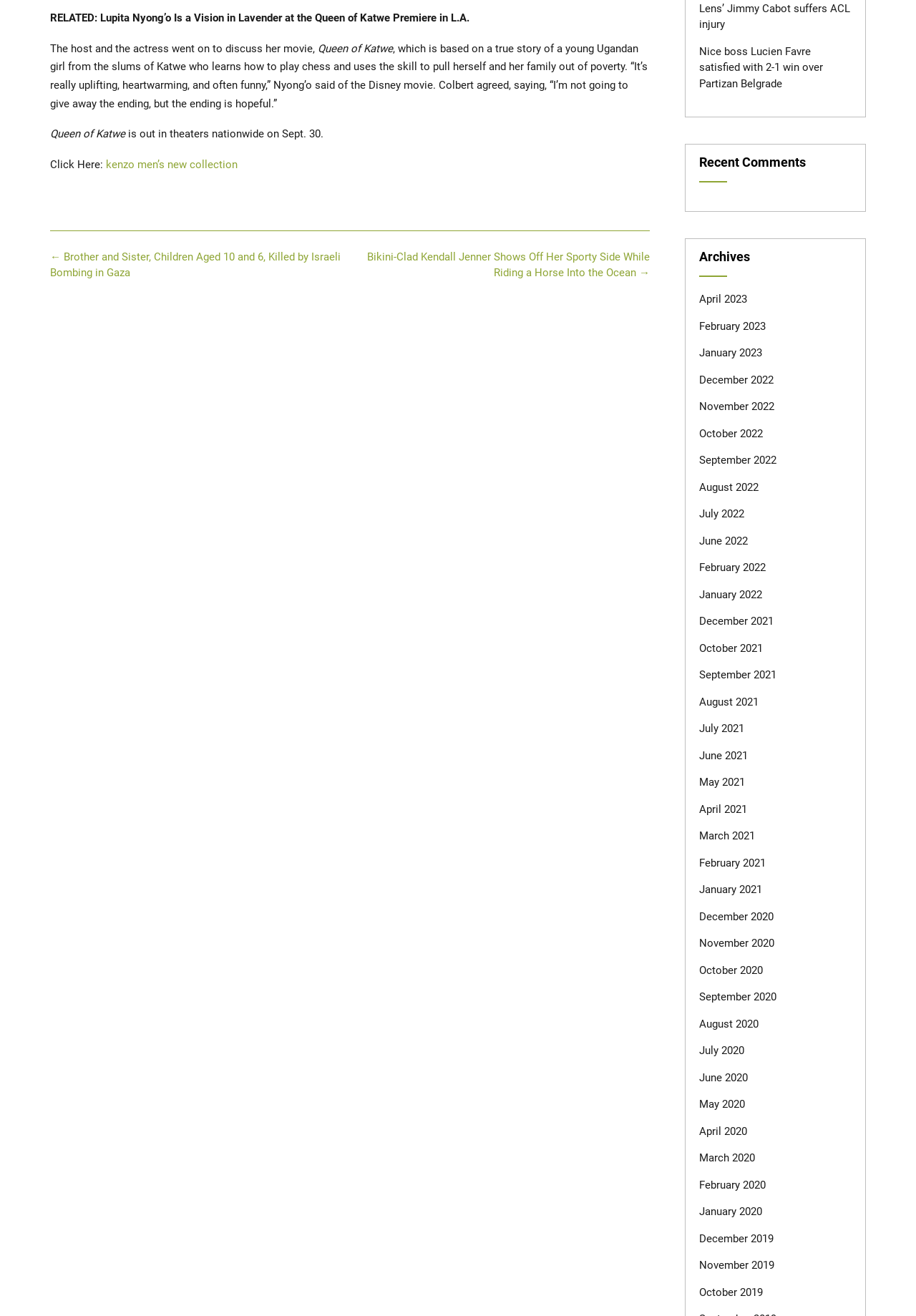Provide the bounding box coordinates of the HTML element this sentence describes: "November 2020". The bounding box coordinates consist of four float numbers between 0 and 1, i.e., [left, top, right, bottom].

[0.763, 0.712, 0.845, 0.722]